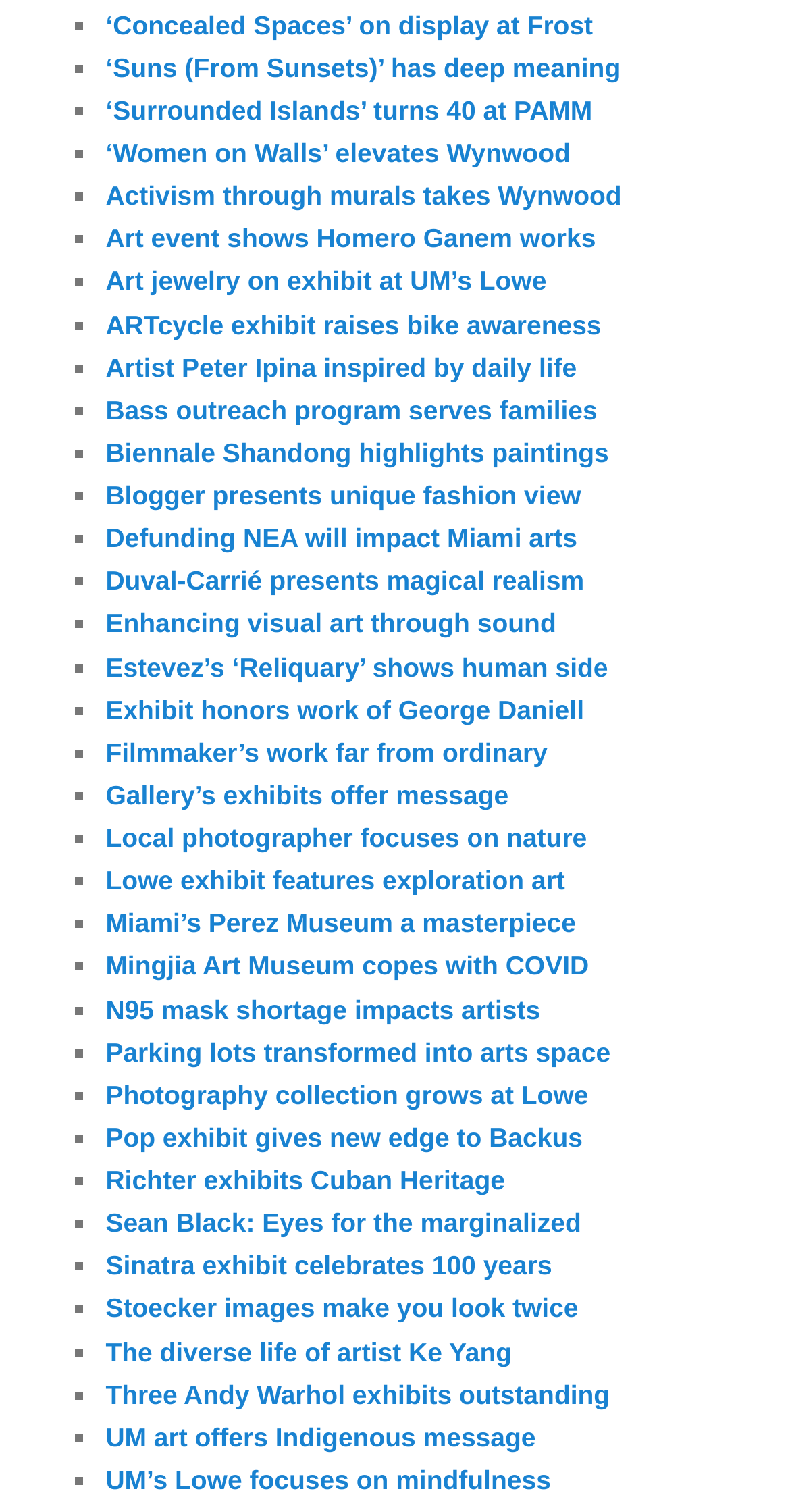How many links are on the webpage?
Look at the image and answer the question with a single word or phrase.

50